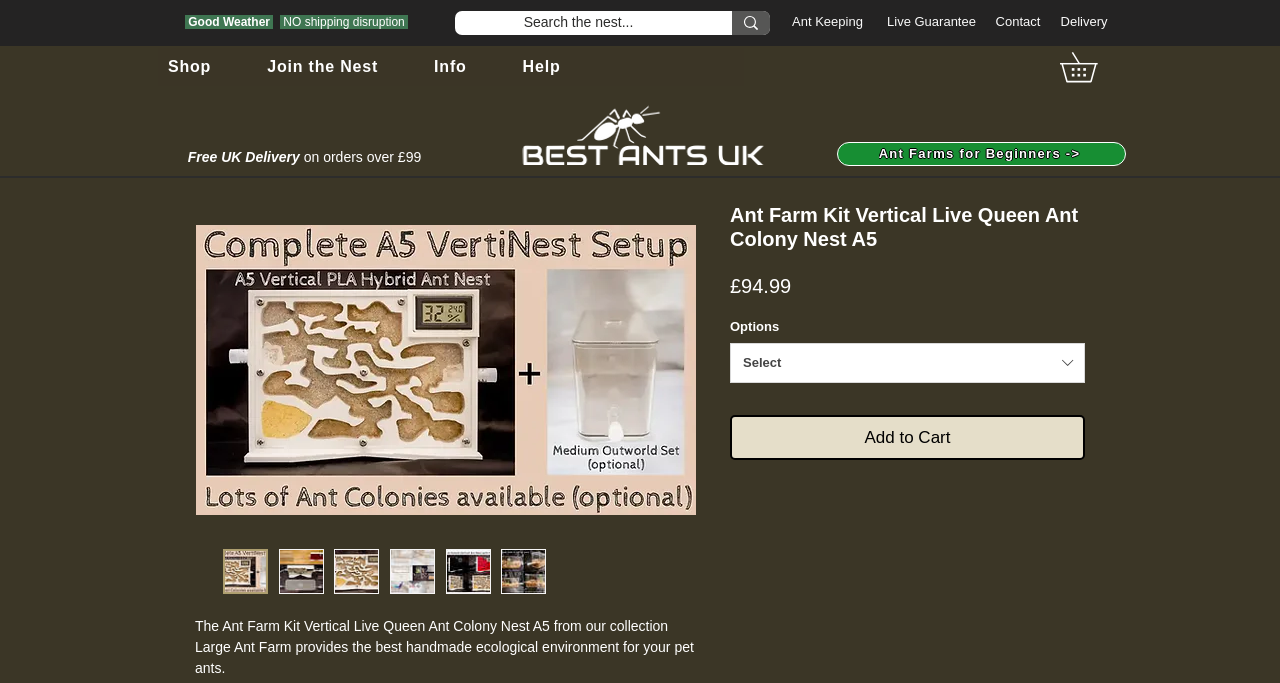Using the description: "Contact Us", determine the UI element's bounding box coordinates. Ensure the coordinates are in the format of four float numbers between 0 and 1, i.e., [left, top, right, bottom].

None